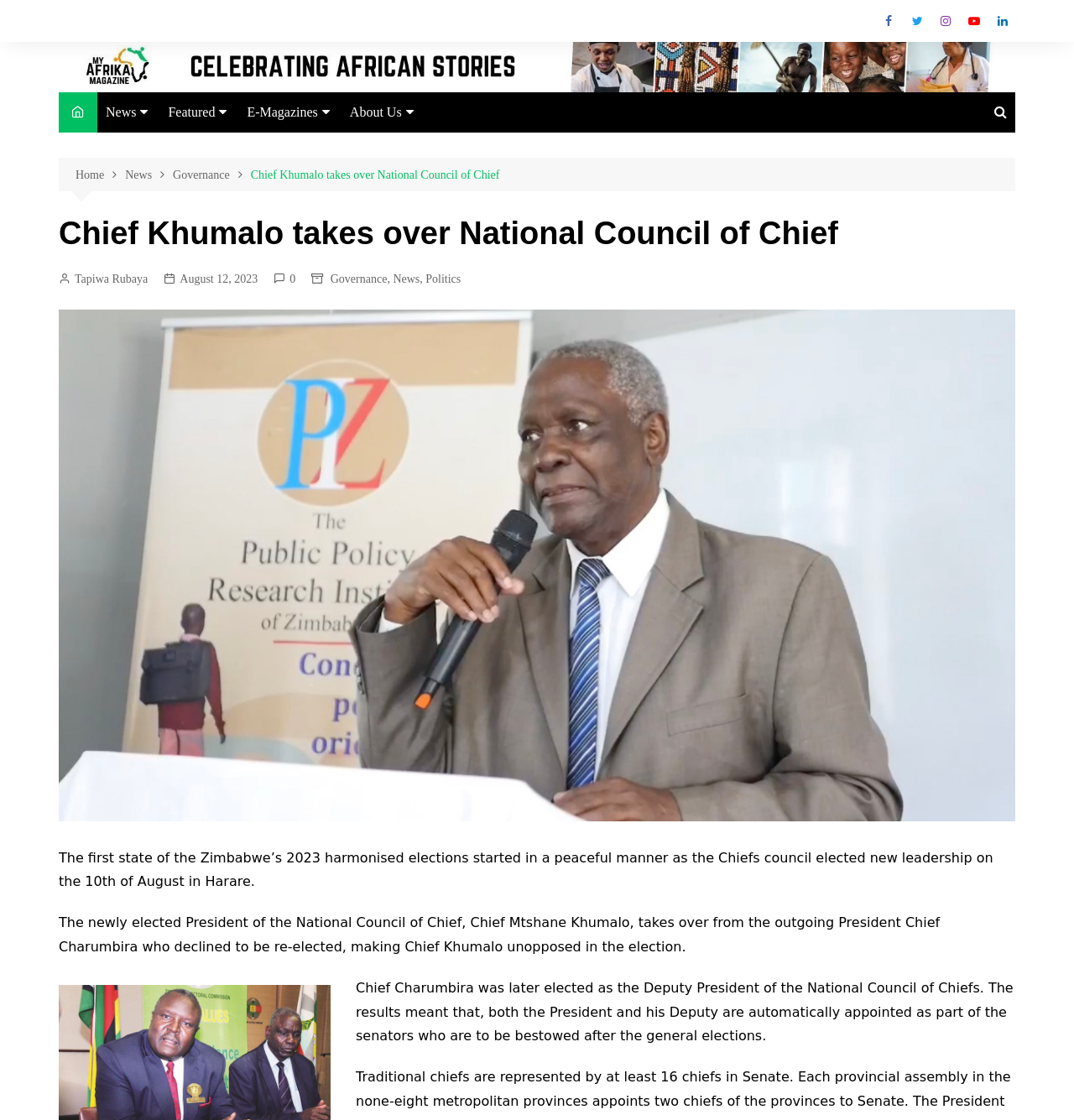For the element described, predict the bounding box coordinates as (top-left x, top-left y, bottom-right x, bottom-right y). All values should be between 0 and 1. Element description: My Afrika Magazine

[0.055, 0.061, 0.257, 0.084]